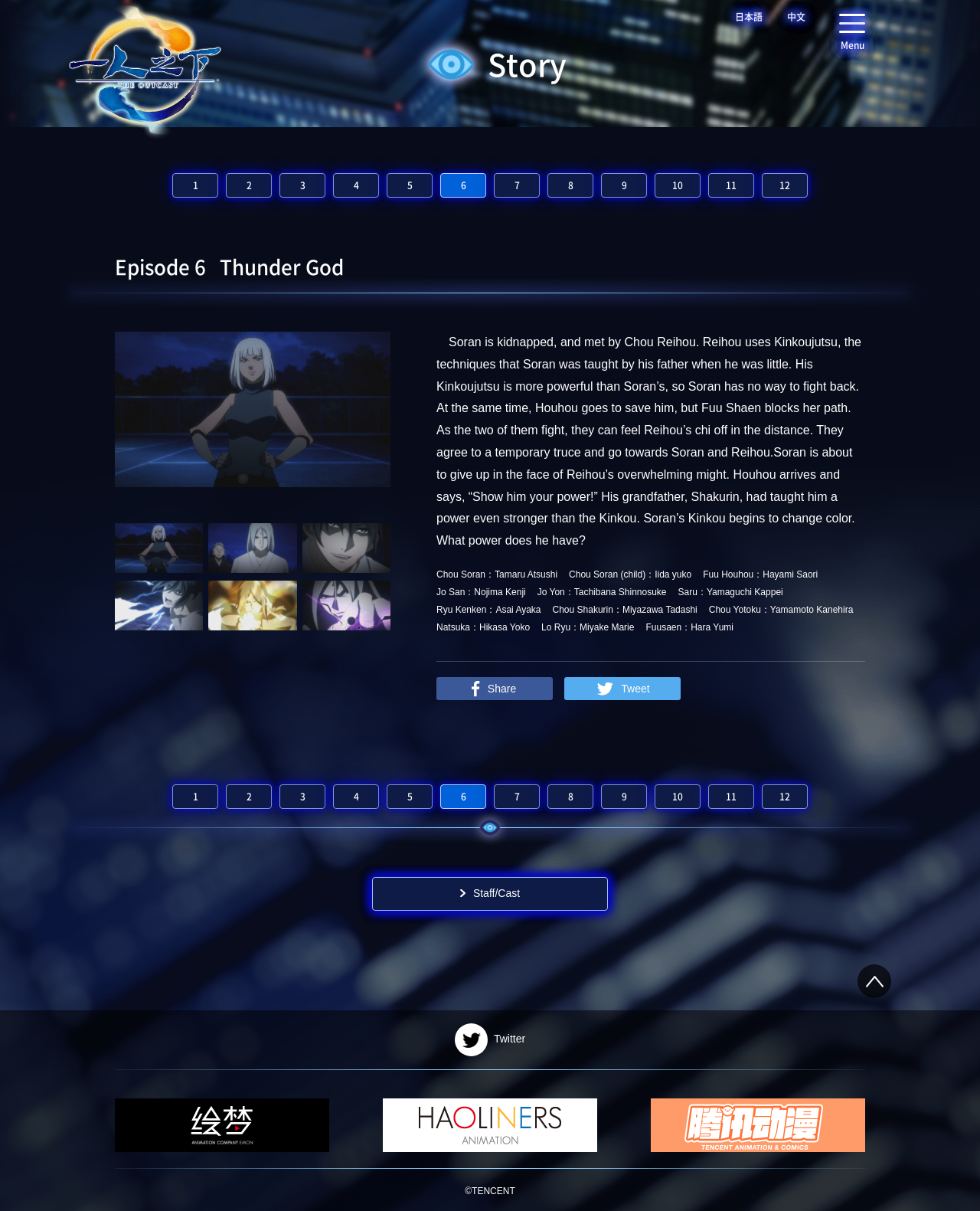Based on the description "Twitter", find the bounding box of the specified UI element.

[0.464, 0.845, 0.536, 0.872]